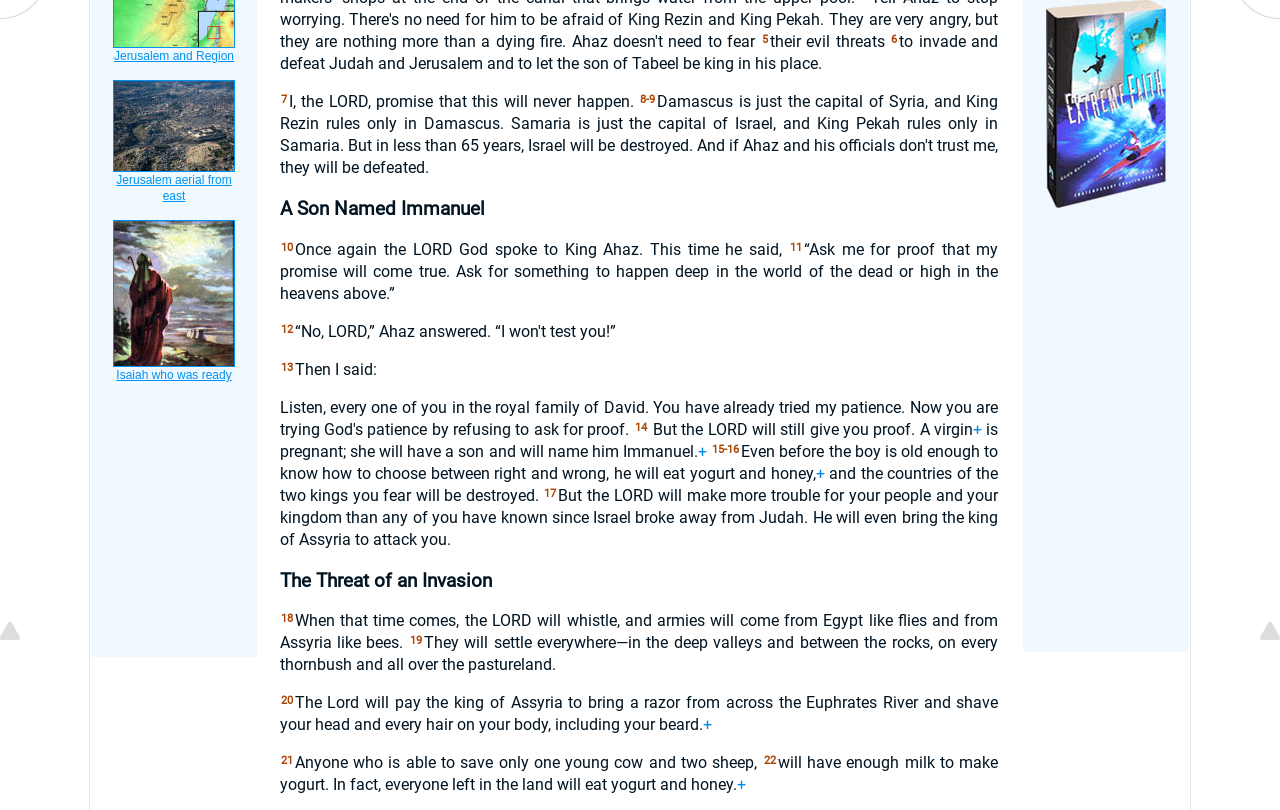Determine the bounding box for the described UI element: "title="Top of Page"".

[0.961, 0.772, 1.0, 0.795]